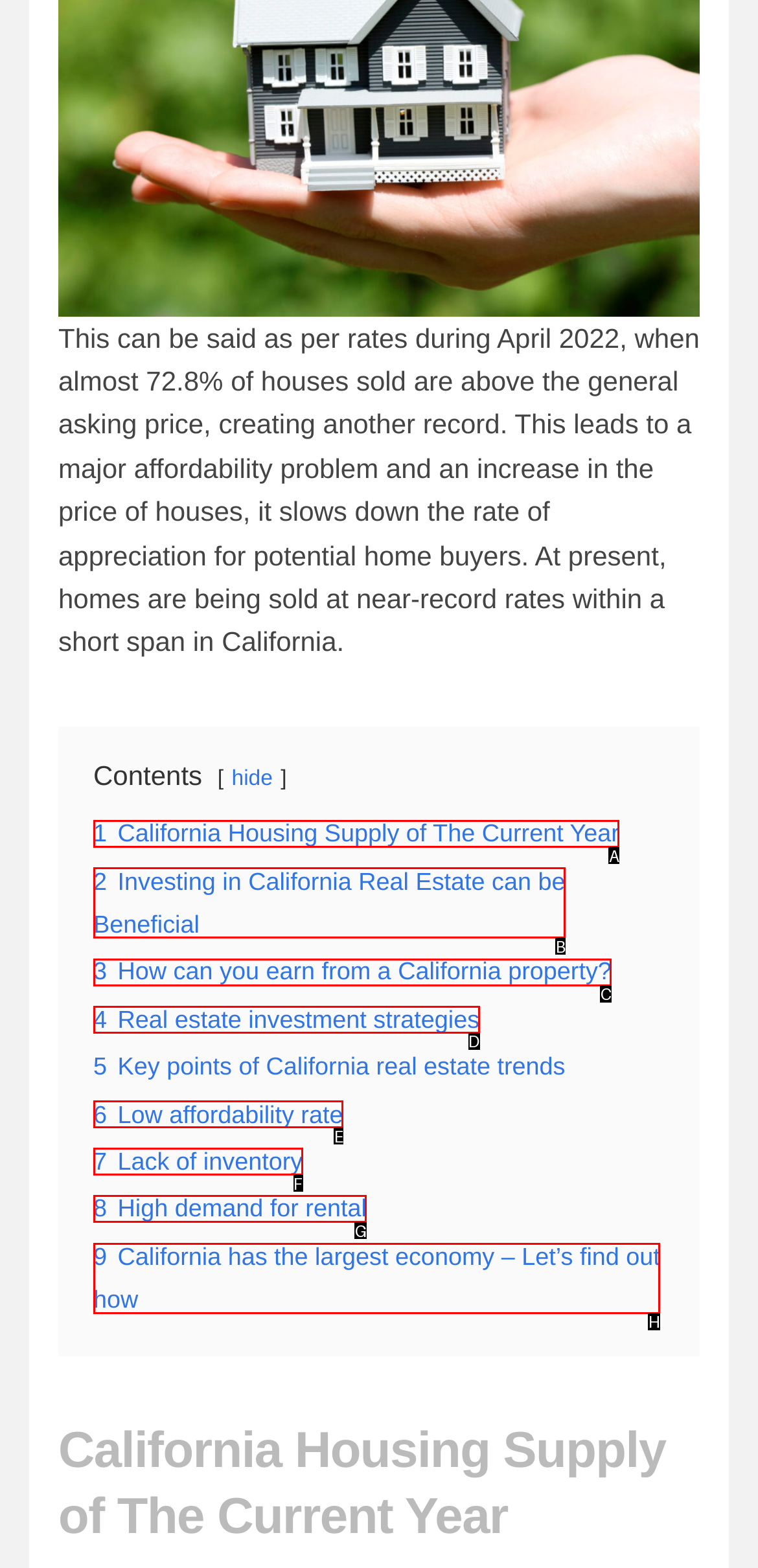Tell me which one HTML element best matches the description: 7 Lack of inventory
Answer with the option's letter from the given choices directly.

F